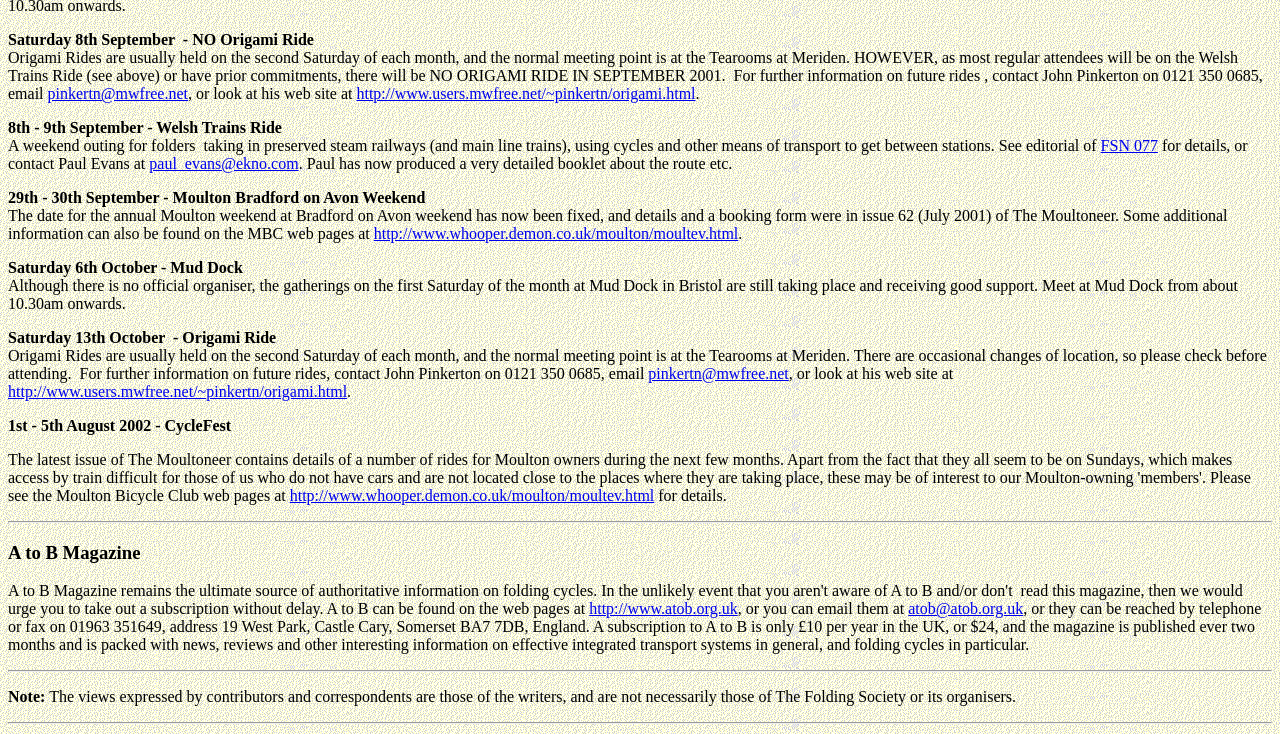Find and provide the bounding box coordinates for the UI element described here: "FSN 077". The coordinates should be given as four float numbers between 0 and 1: [left, top, right, bottom].

[0.86, 0.186, 0.905, 0.21]